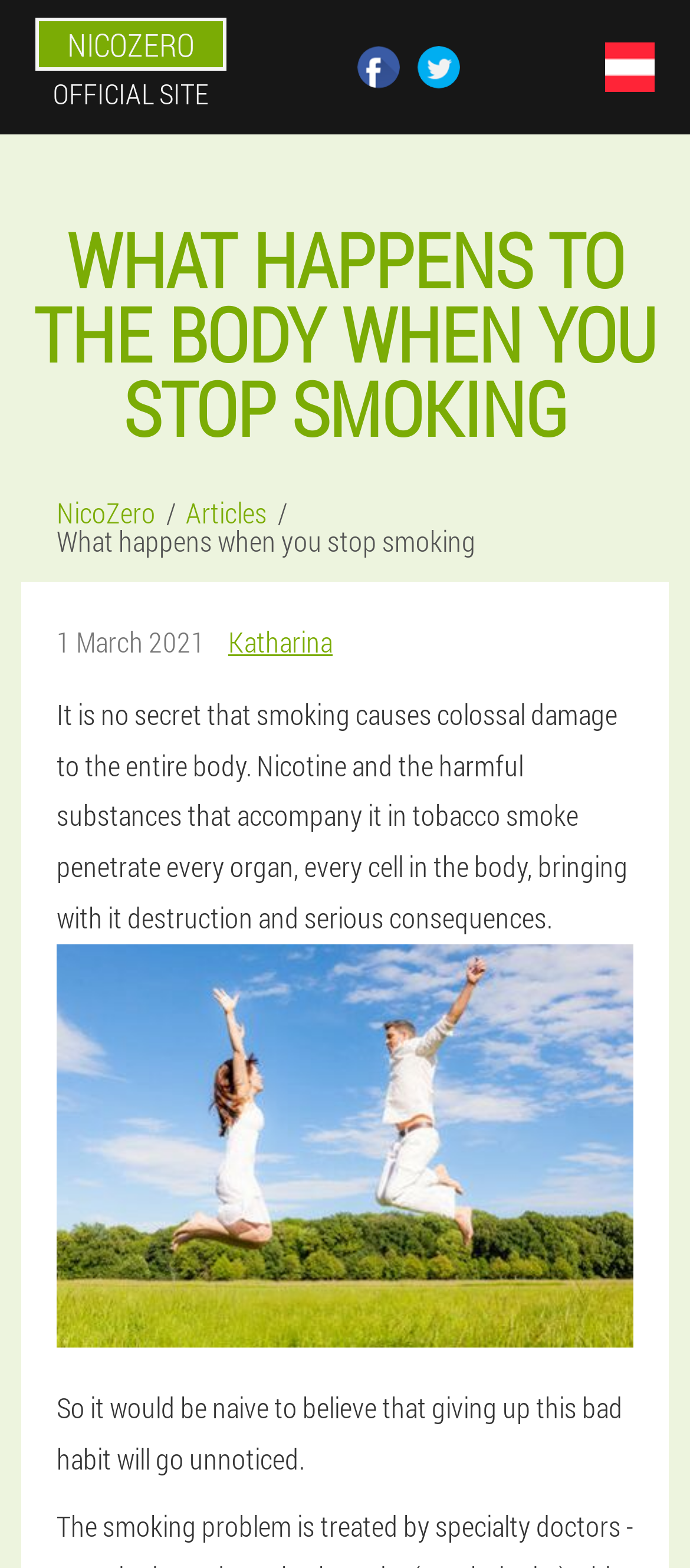Please determine the main heading text of this webpage.

WHAT HAPPENS TO THE BODY WHEN YOU STOP SMOKING